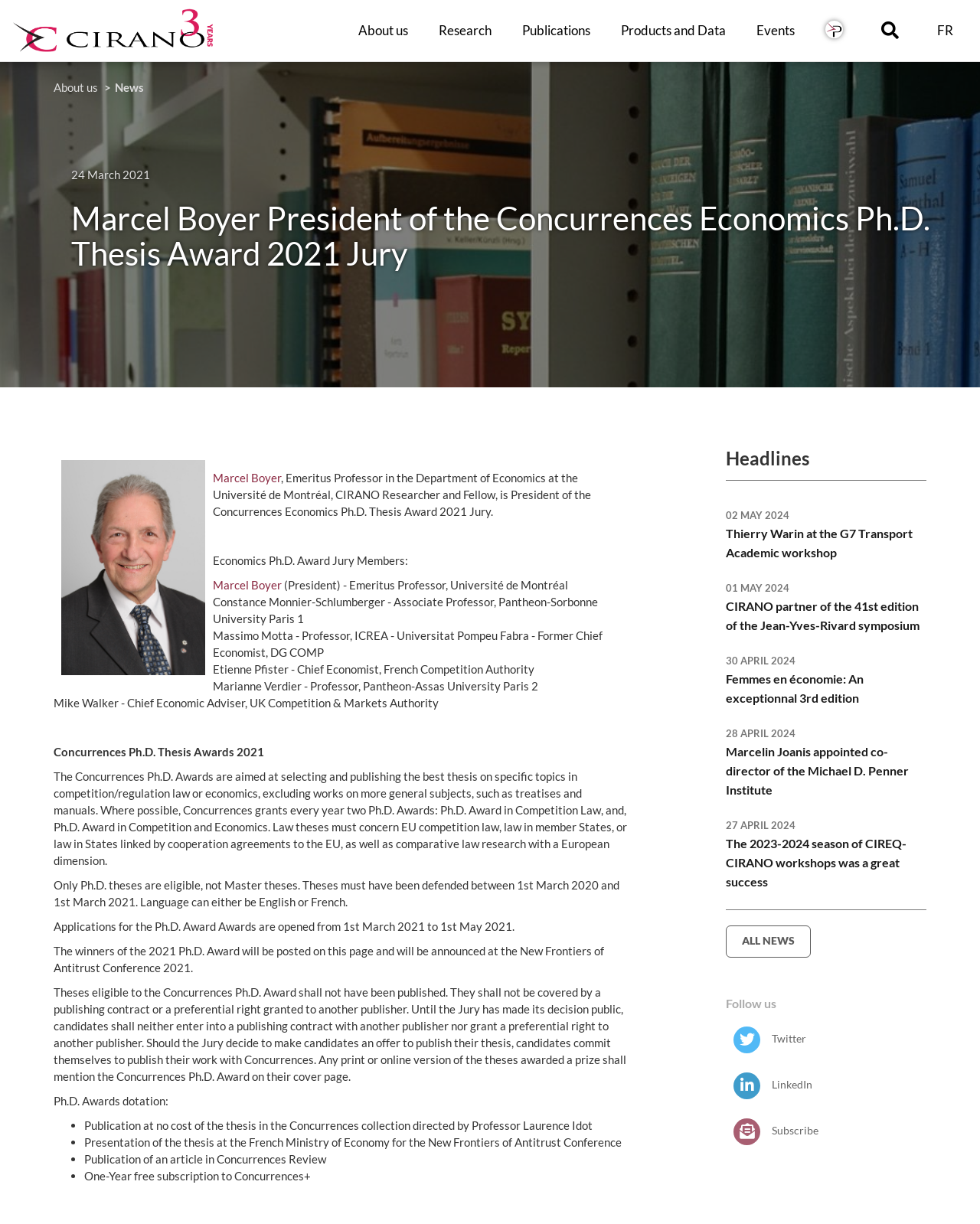Find and provide the bounding box coordinates for the UI element described here: "Mike Madrid". The coordinates should be given as four float numbers between 0 and 1: [left, top, right, bottom].

None